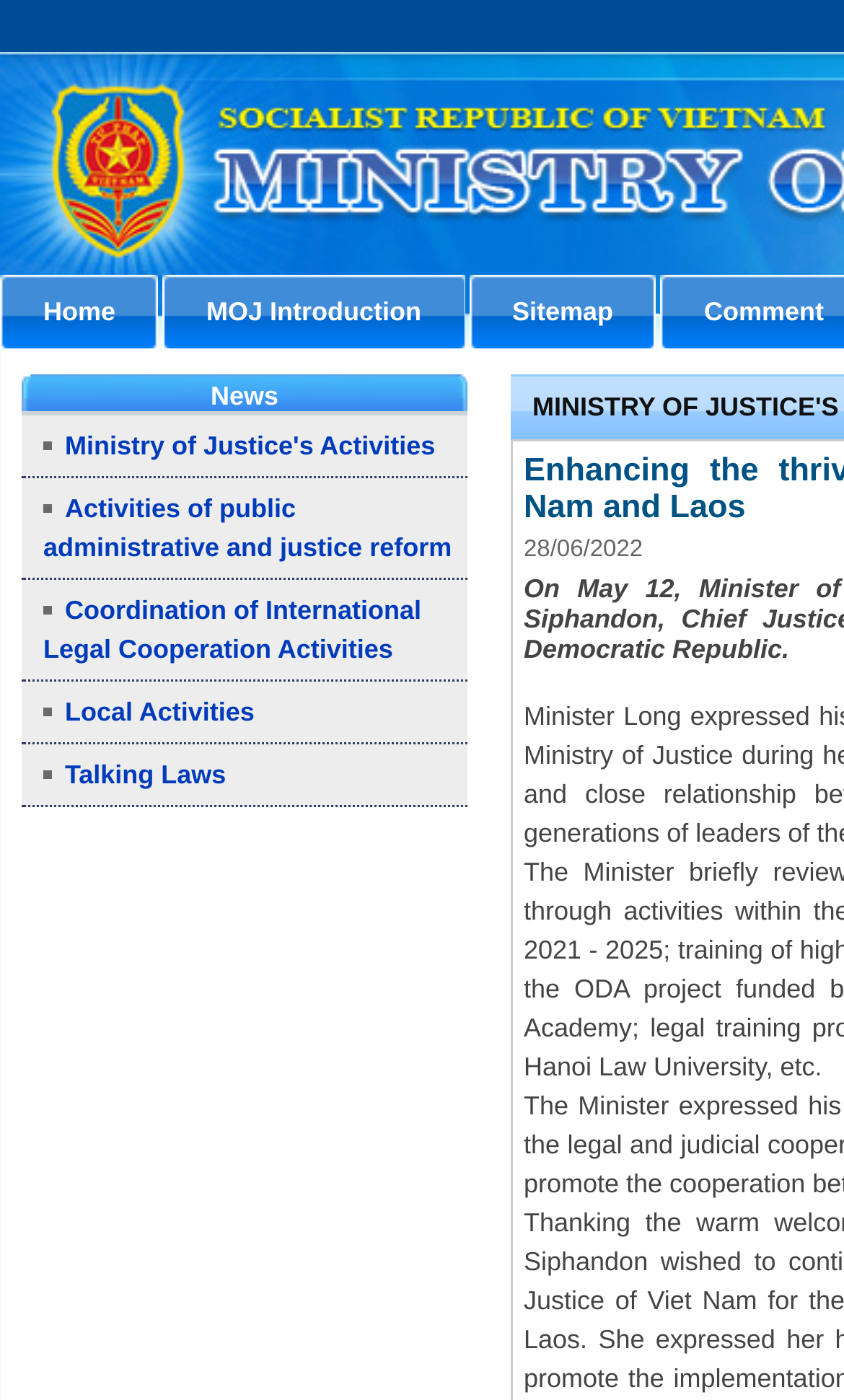Highlight the bounding box coordinates of the element you need to click to perform the following instruction: "check ministry of justice's activities."

[0.051, 0.308, 0.516, 0.329]